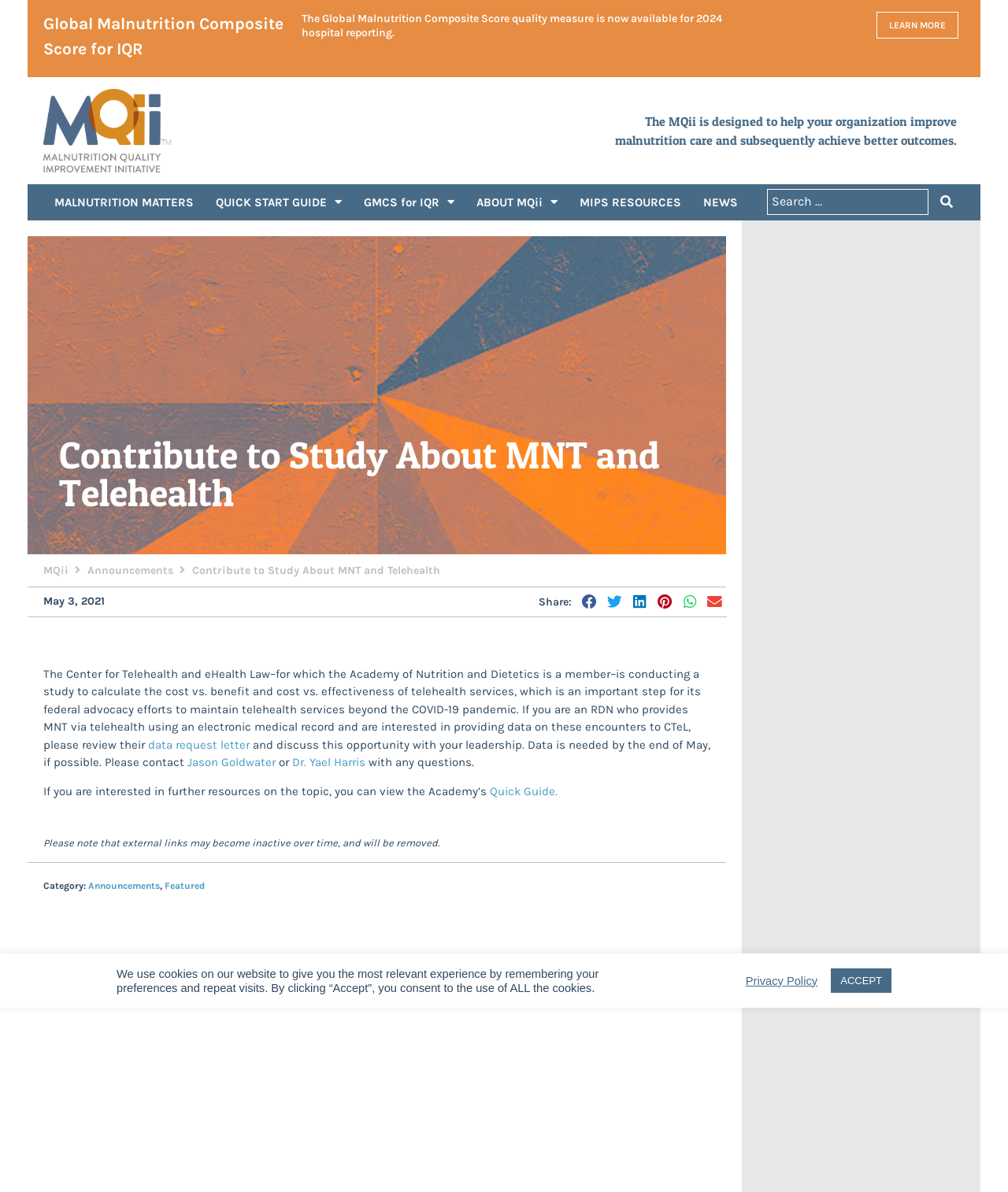Please locate the UI element described by "MQii Learning Collaborative Resources" and provide its bounding box coordinates.

[0.753, 0.247, 0.956, 0.277]